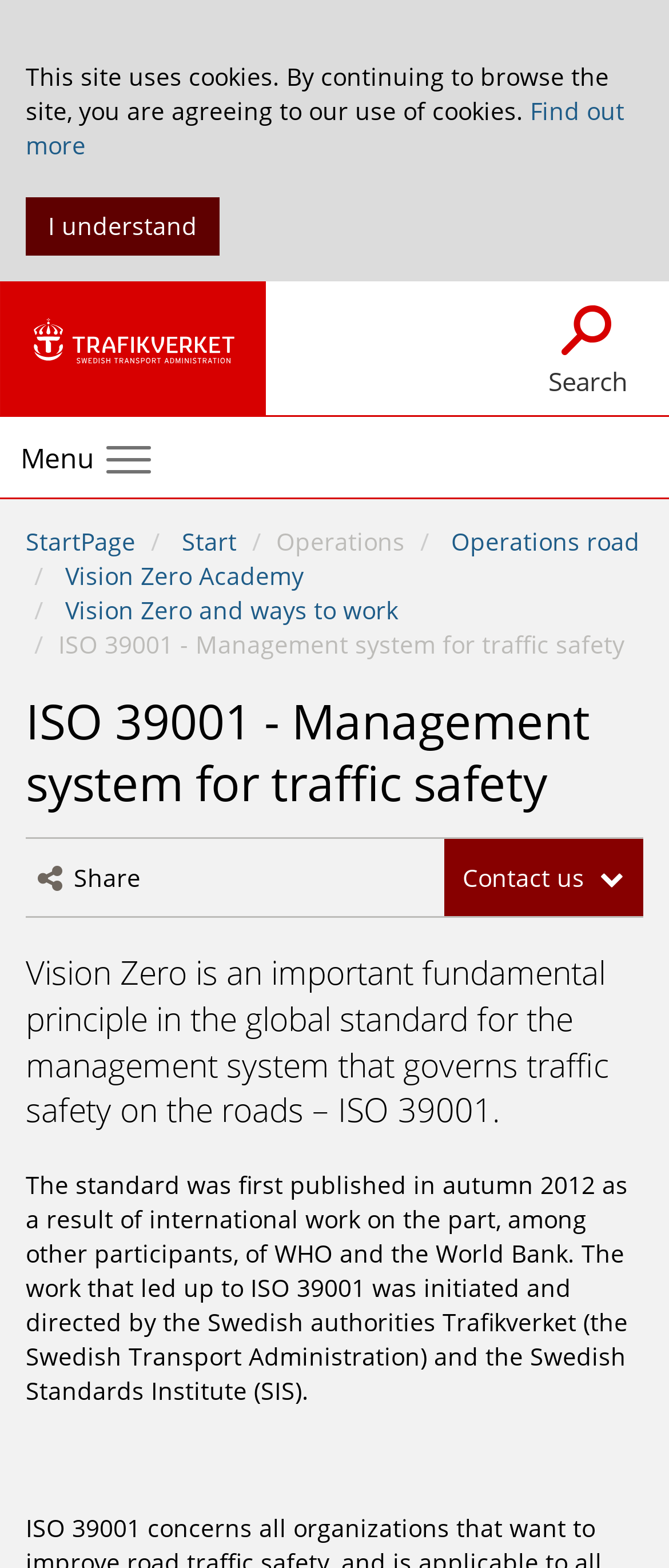Please identify the bounding box coordinates of the clickable element to fulfill the following instruction: "Contact us". The coordinates should be four float numbers between 0 and 1, i.e., [left, top, right, bottom].

[0.663, 0.535, 0.962, 0.585]